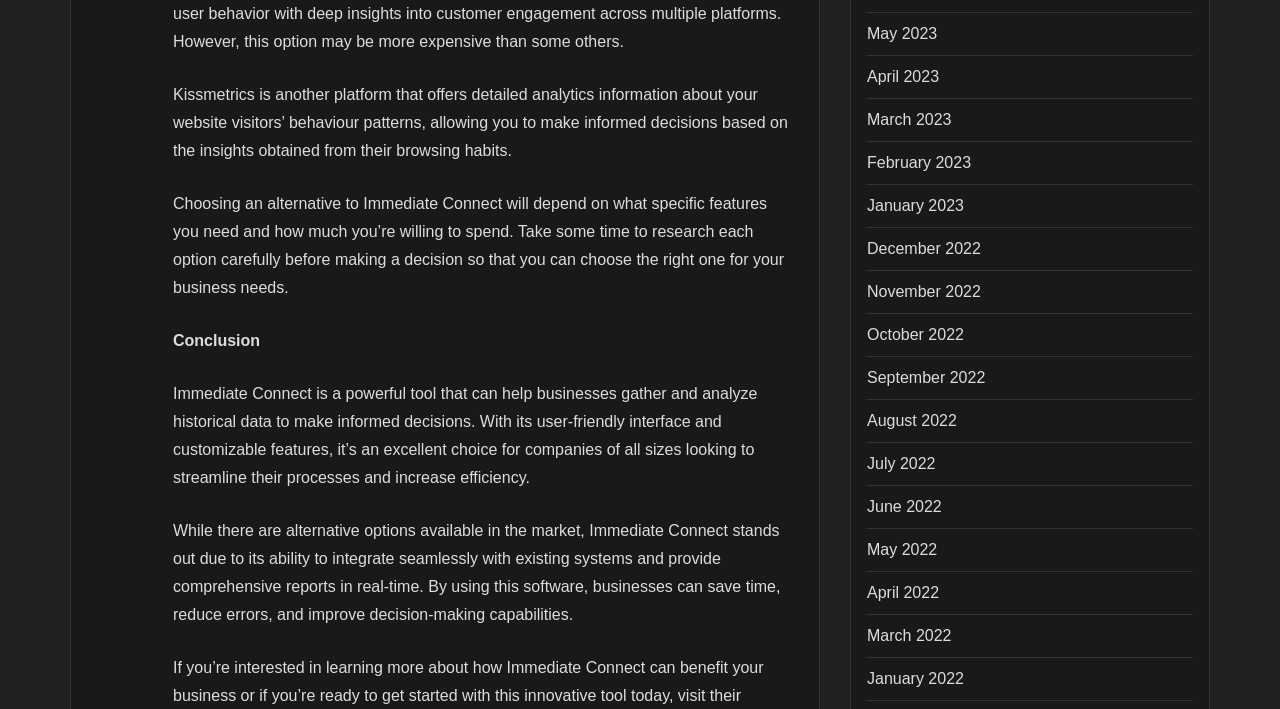Give a short answer to this question using one word or a phrase:
What is the benefit of using Immediate Connect?

Improve decision-making